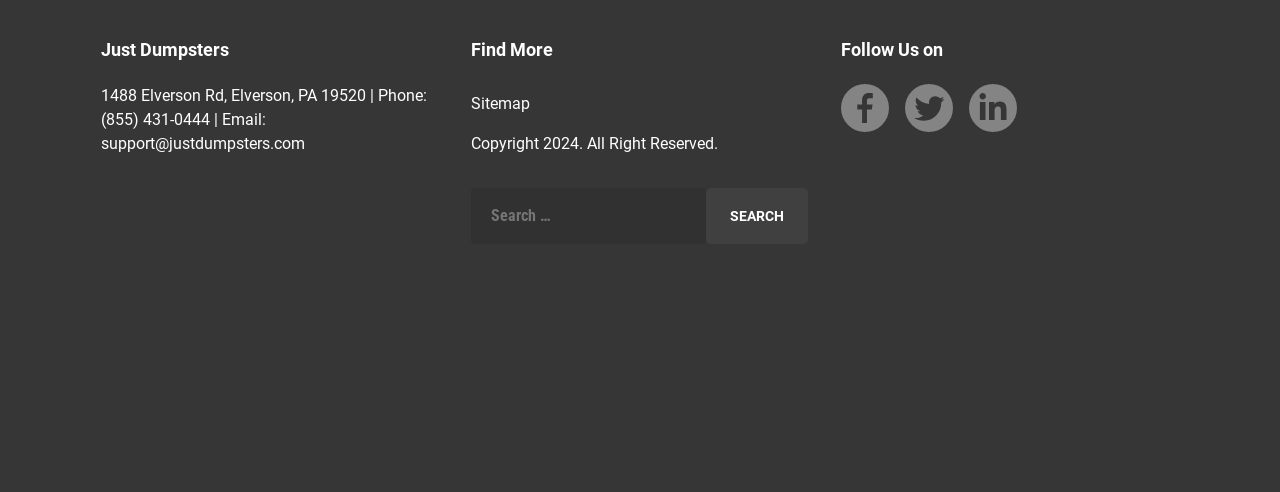What is the purpose of the search box?
Answer the question with a thorough and detailed explanation.

The search box is located at the bottom of the webpage, and its purpose is to allow users to search for something, as indicated by the StaticText element 'Search for:' inside the search box.